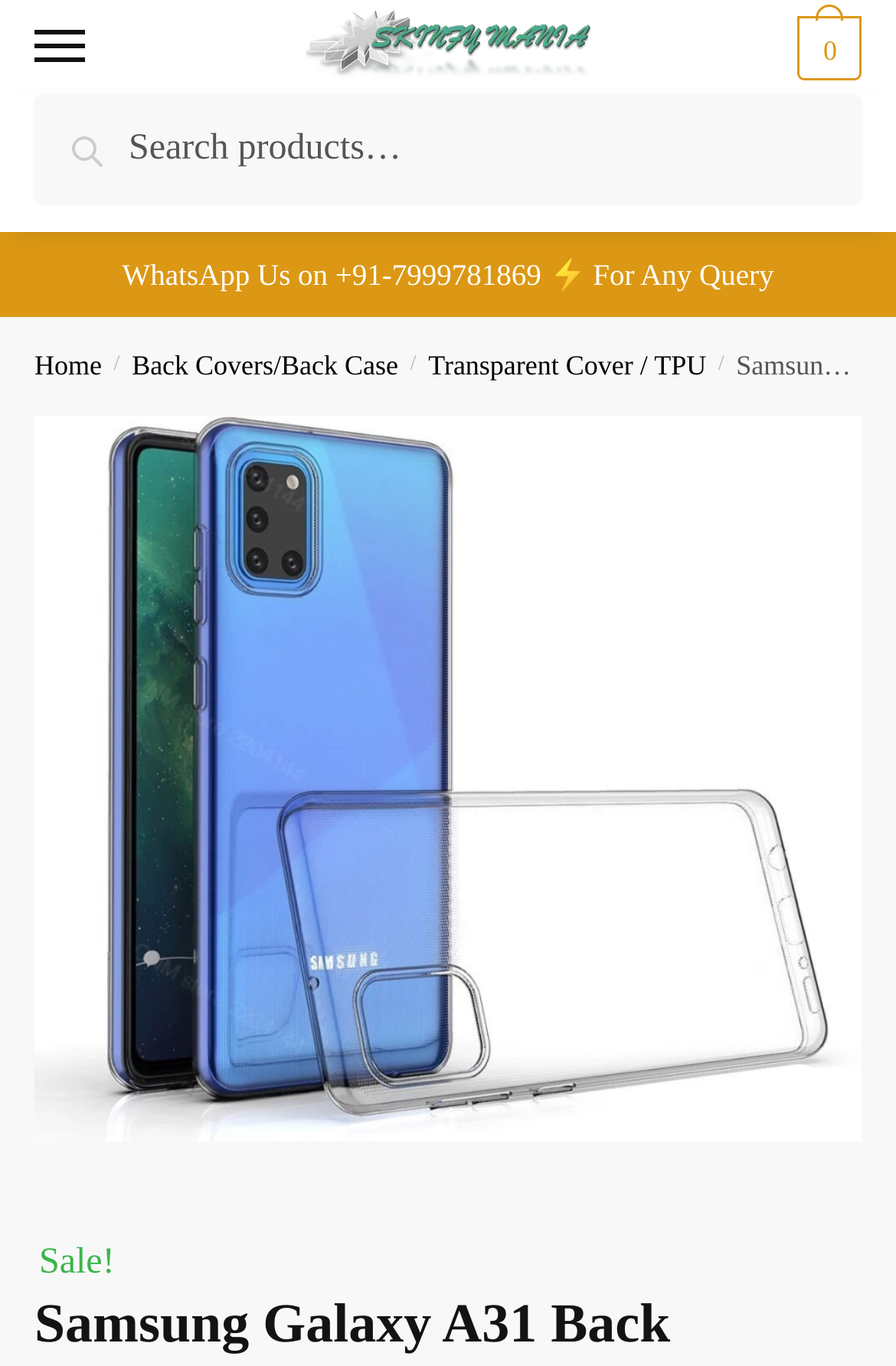Please find the bounding box coordinates of the clickable region needed to complete the following instruction: "Go to the home page". The bounding box coordinates must consist of four float numbers between 0 and 1, i.e., [left, top, right, bottom].

[0.038, 0.255, 0.114, 0.279]